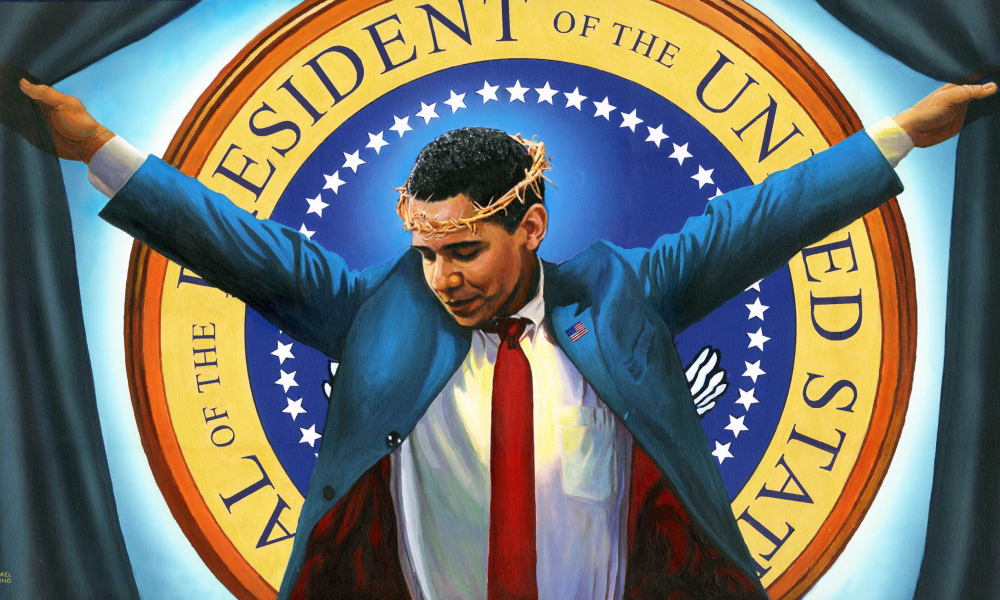Who created the painting?
Refer to the image and provide a detailed answer to the question.

The caption states that the painting, titled 'Obama The Crucified Messiah?', was created by Michael D'Antuono, an artist who sparked controversy with this artwork in 2009.